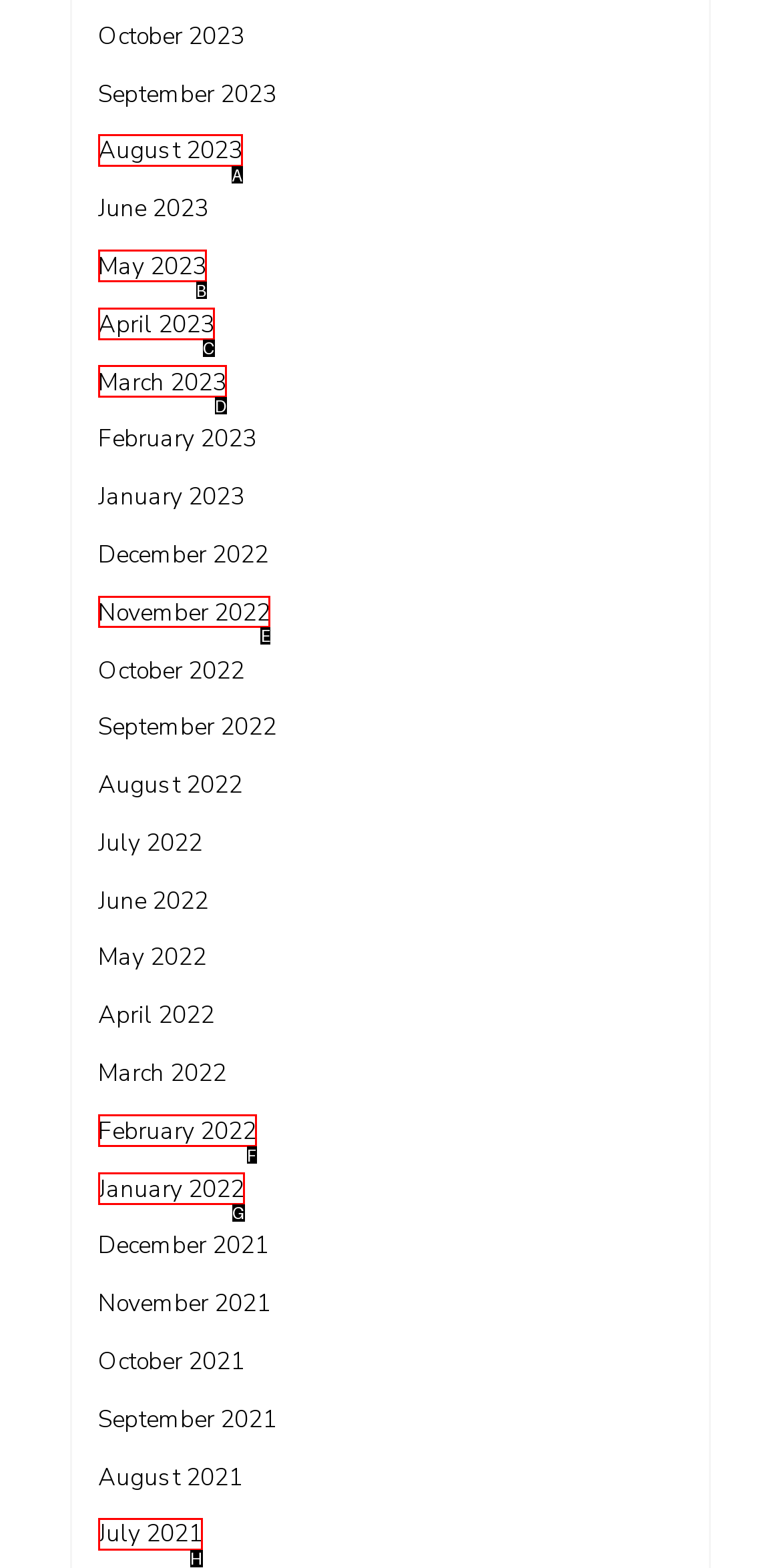Which HTML element should be clicked to fulfill the following task: check November 2022?
Reply with the letter of the appropriate option from the choices given.

E